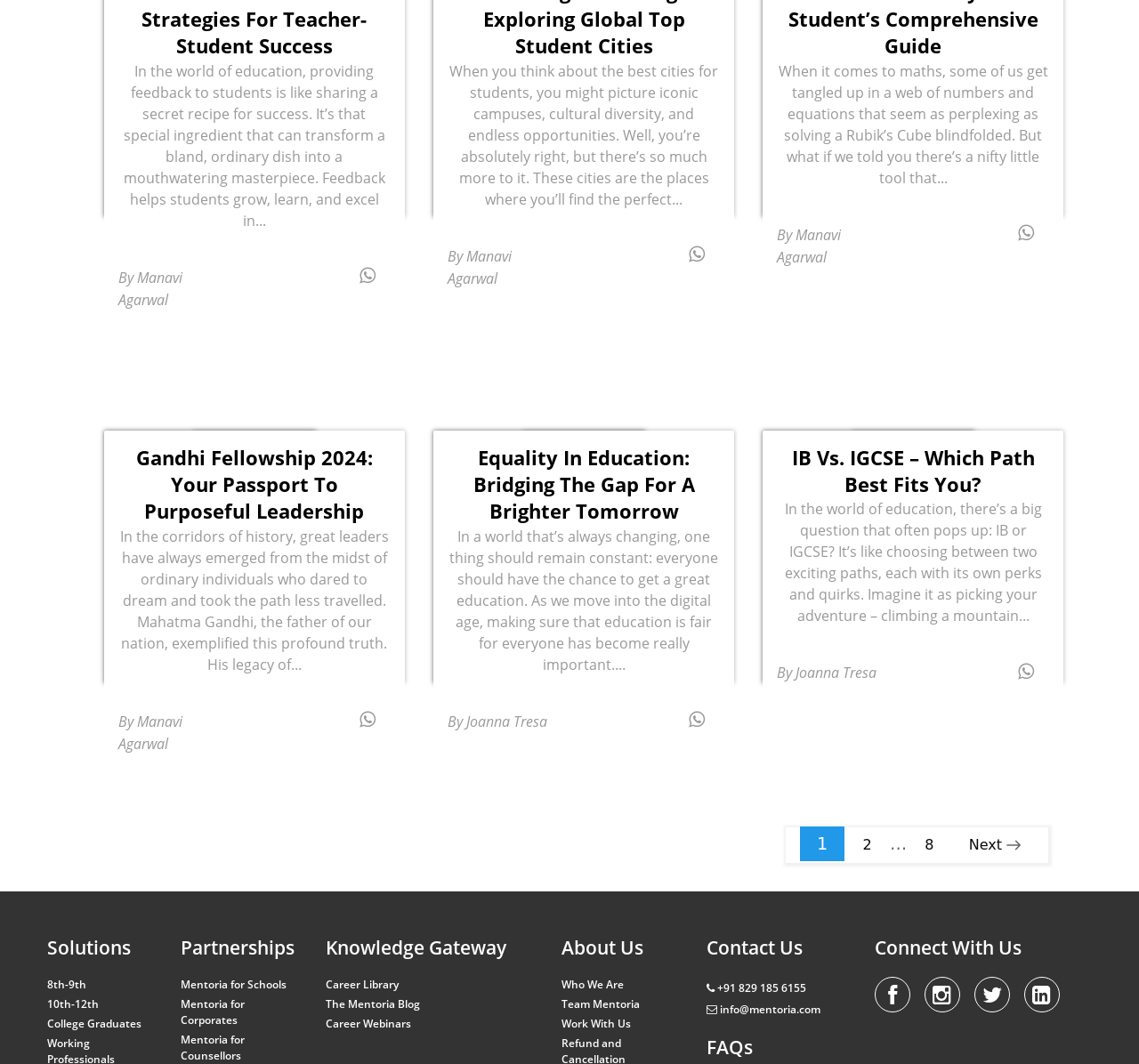Using the information from the screenshot, answer the following question thoroughly:
What type of education is mentioned in the second article?

The second article has the text 'Equality In Education: Bridging The Gap For A Brighter Tomorrow...' which suggests that the article is discussing the importance of equality in education.